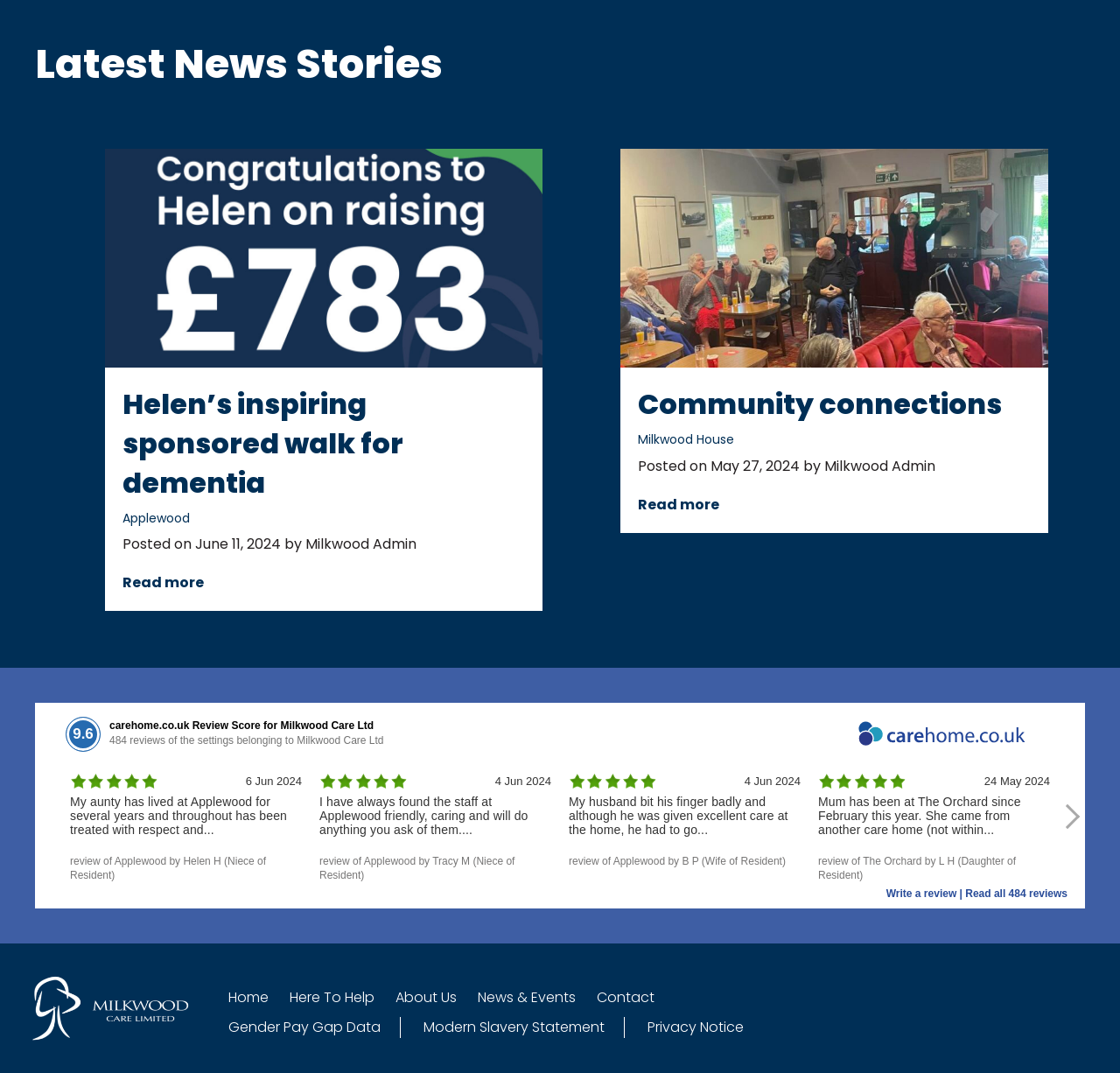Please mark the bounding box coordinates of the area that should be clicked to carry out the instruction: "Go to Home page".

[0.196, 0.912, 0.248, 0.948]